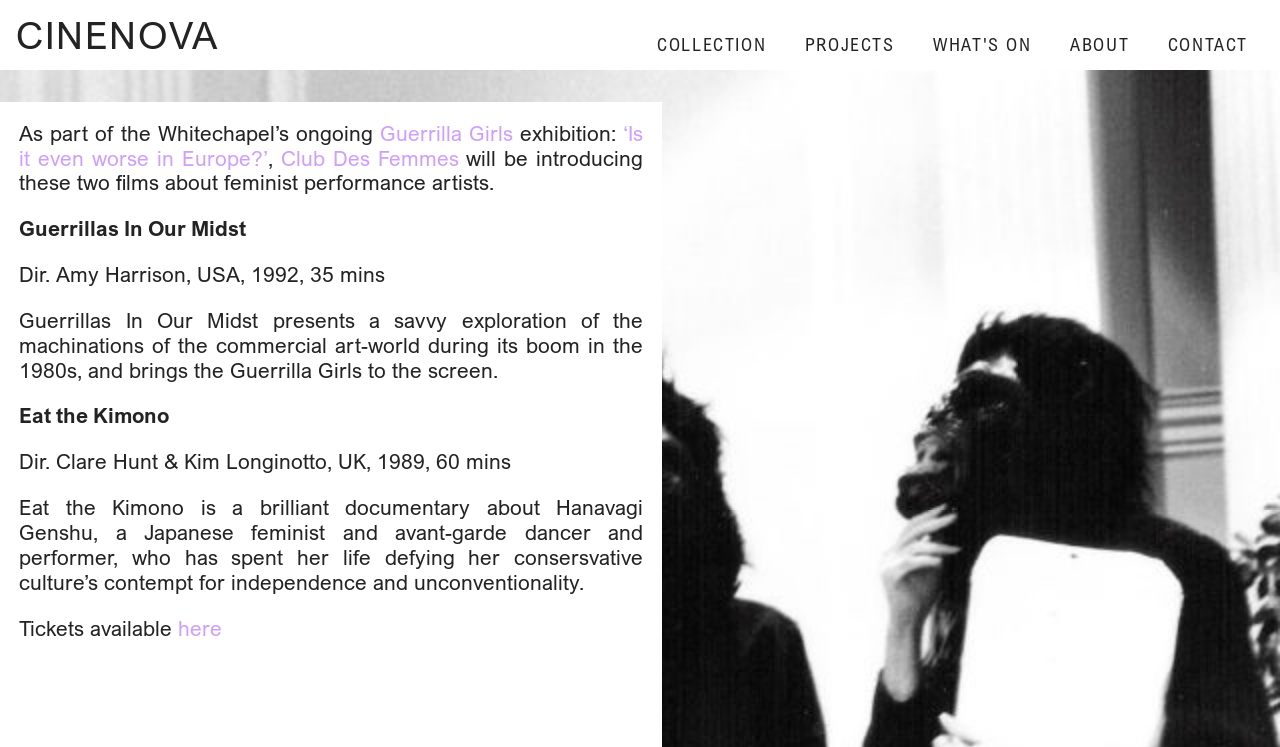Could you locate the bounding box coordinates for the section that should be clicked to accomplish this task: "Click on ‘Is it even worse in Europe?’".

[0.015, 0.161, 0.503, 0.228]